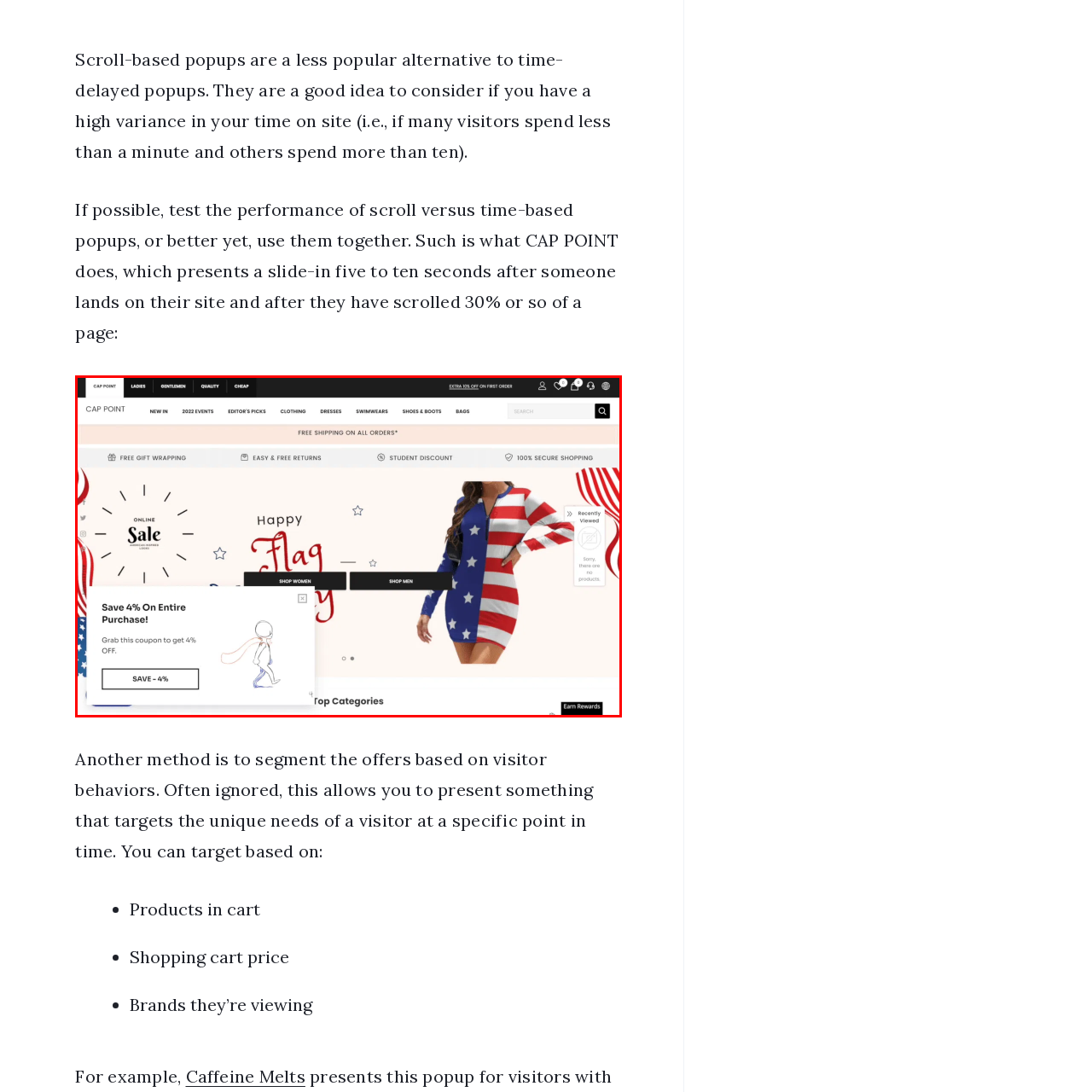What is the theme of the webpage?  
Pay attention to the image within the red frame and give a detailed answer based on your observations from the image.

The presence of a 'Happy Flag Day' banner in the backdrop of the webpage suggests a celebratory theme, which is further reinforced by the use of a cartoonish character and engaging text in the promotional popup.